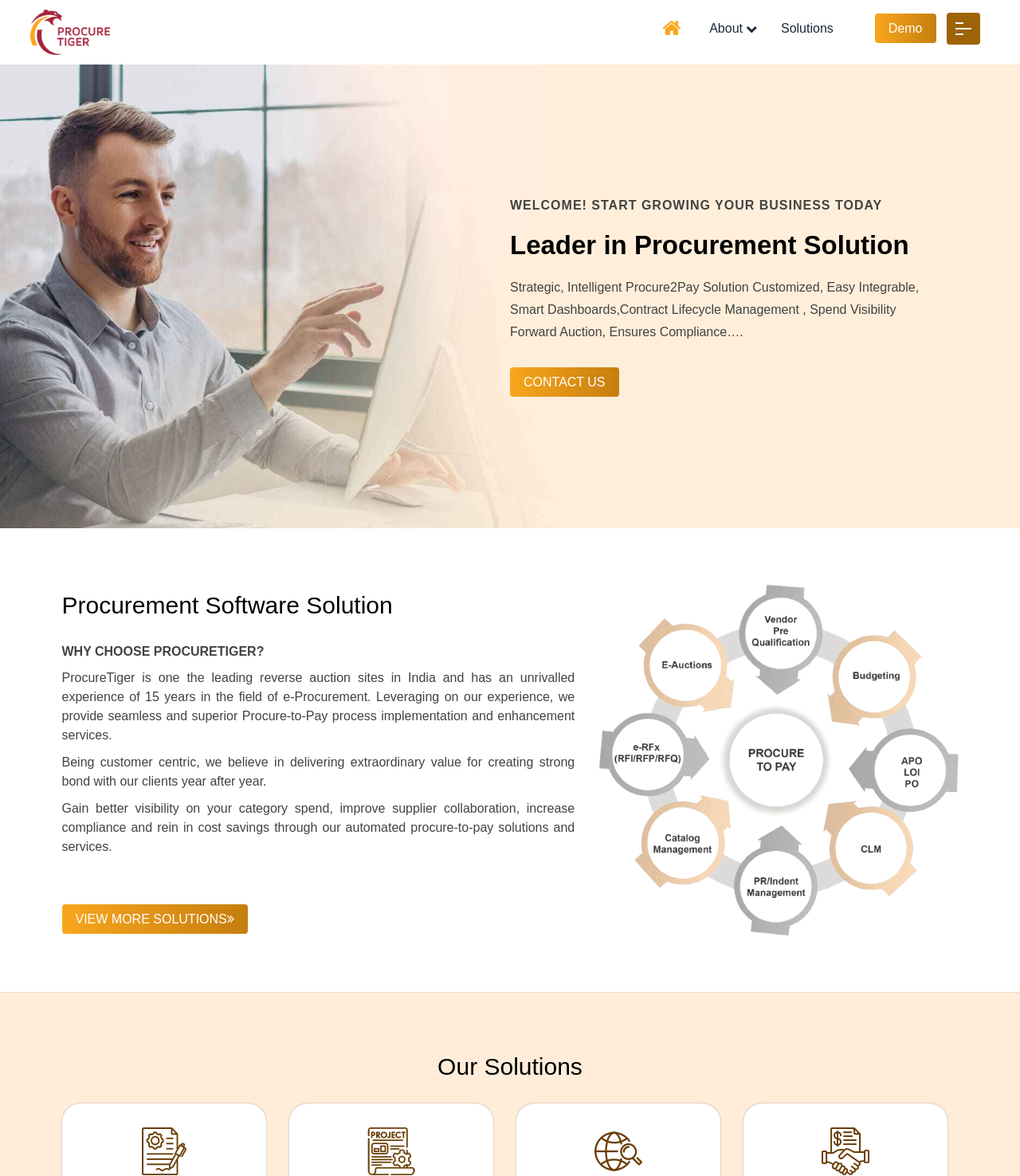Determine the coordinates of the bounding box for the clickable area needed to execute this instruction: "Explore Solutions".

[0.766, 0.002, 0.817, 0.046]